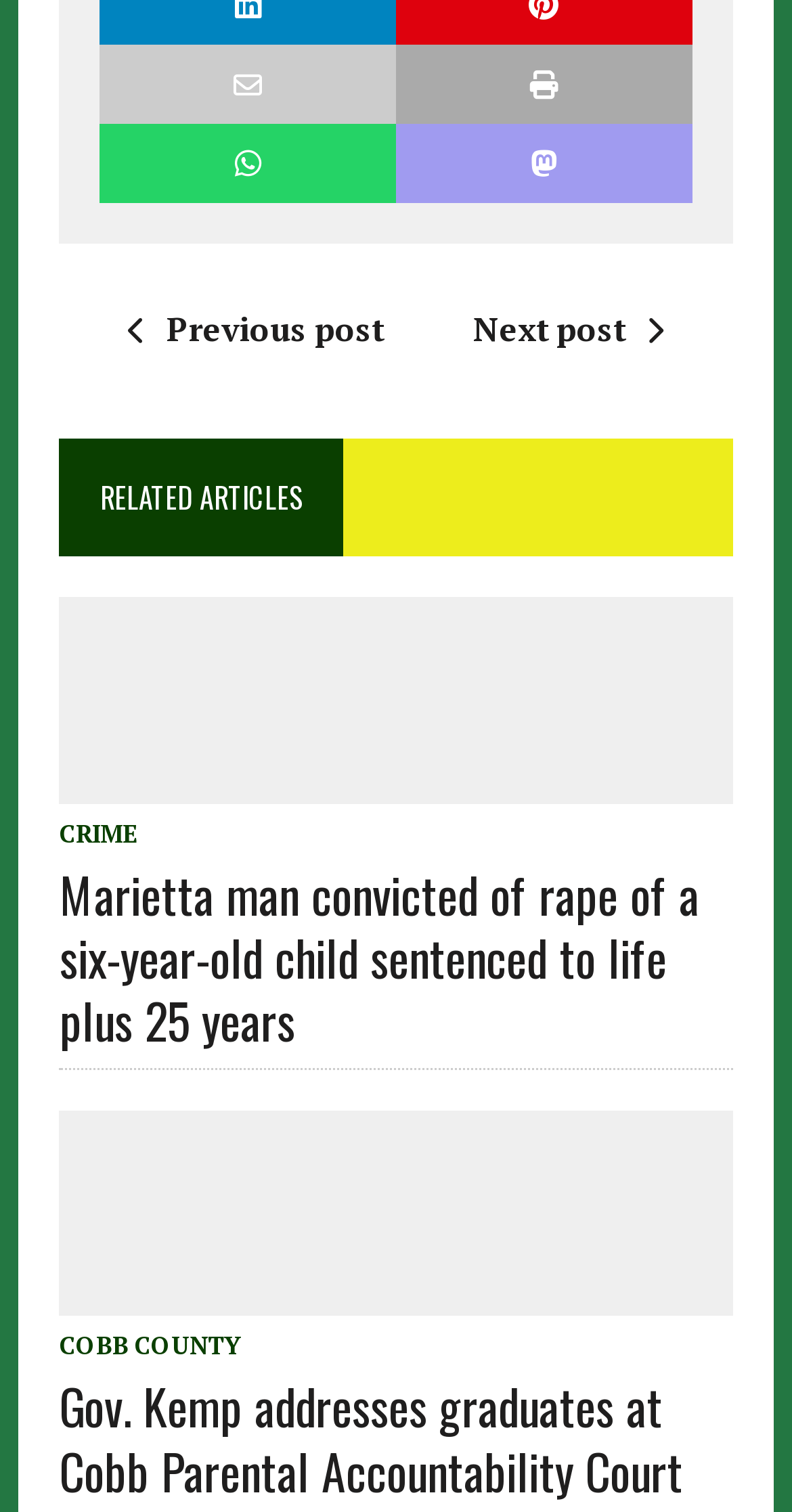Answer the following query with a single word or phrase:
How many articles are on the webpage?

2